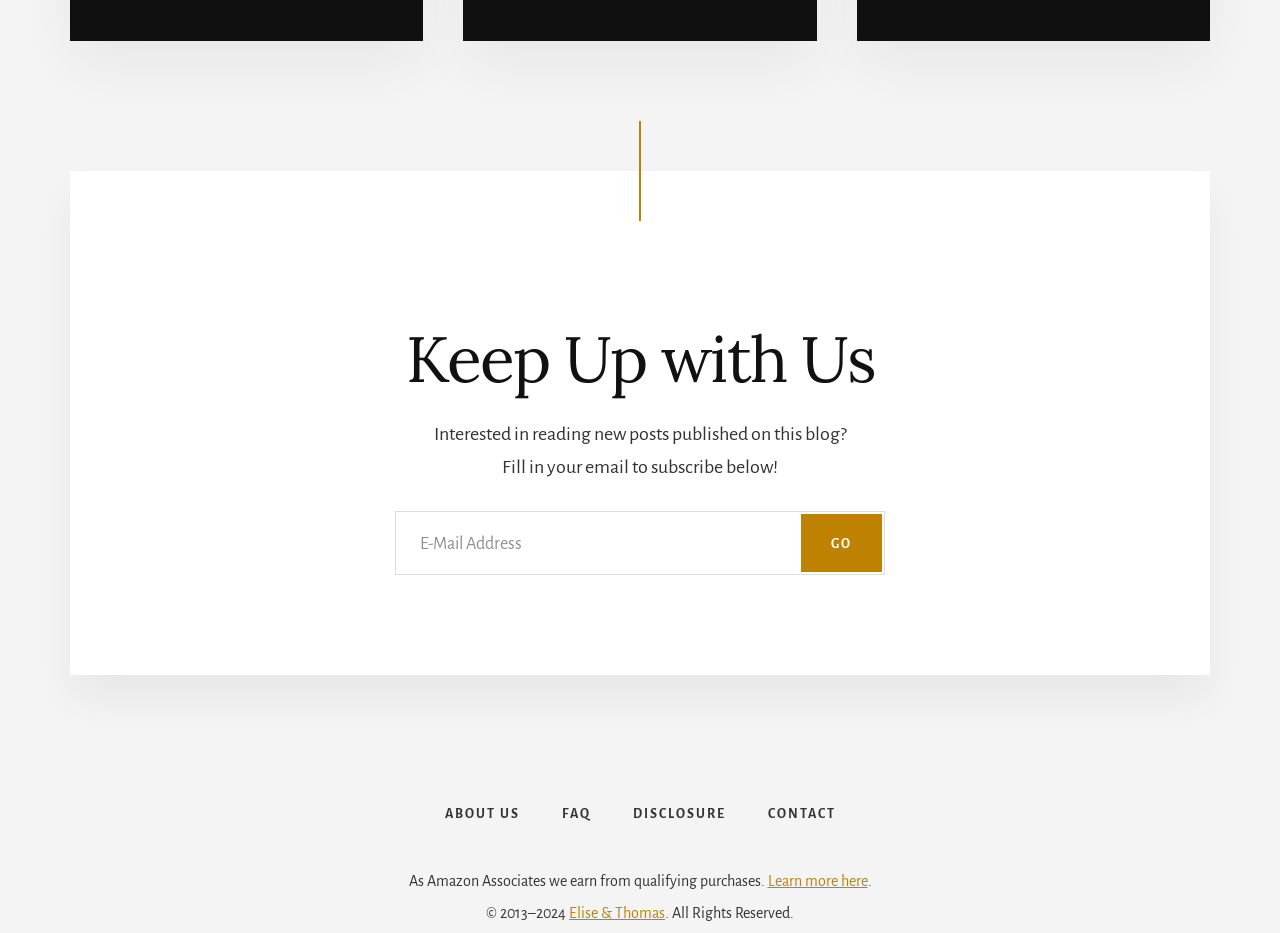Identify the bounding box coordinates of the section that should be clicked to achieve the task described: "Learn more about Amazon Associates".

[0.6, 0.935, 0.678, 0.952]